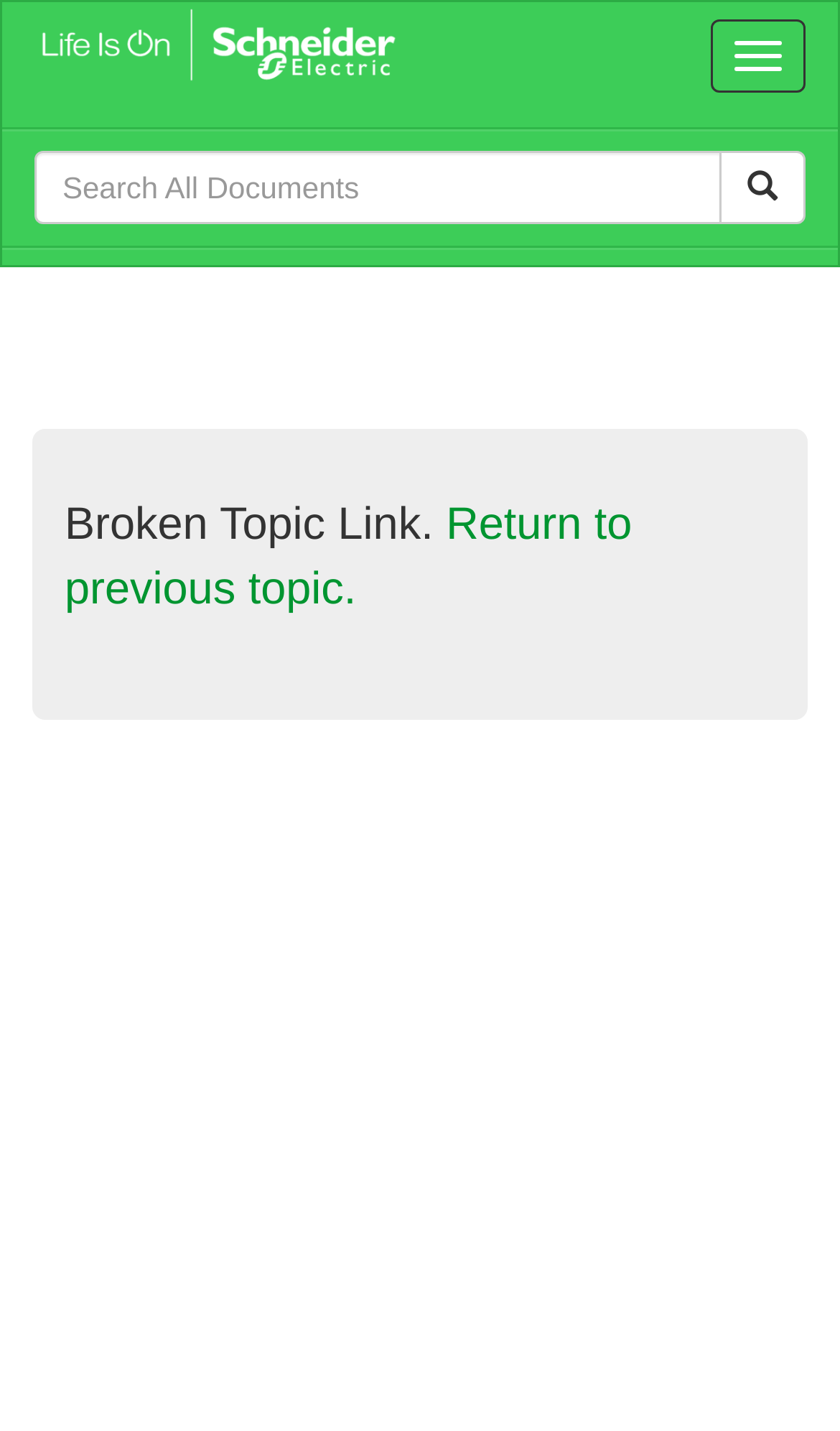Provide a brief response to the question using a single word or phrase: 
What is the purpose of the image on the webpage?

Decoration or icon